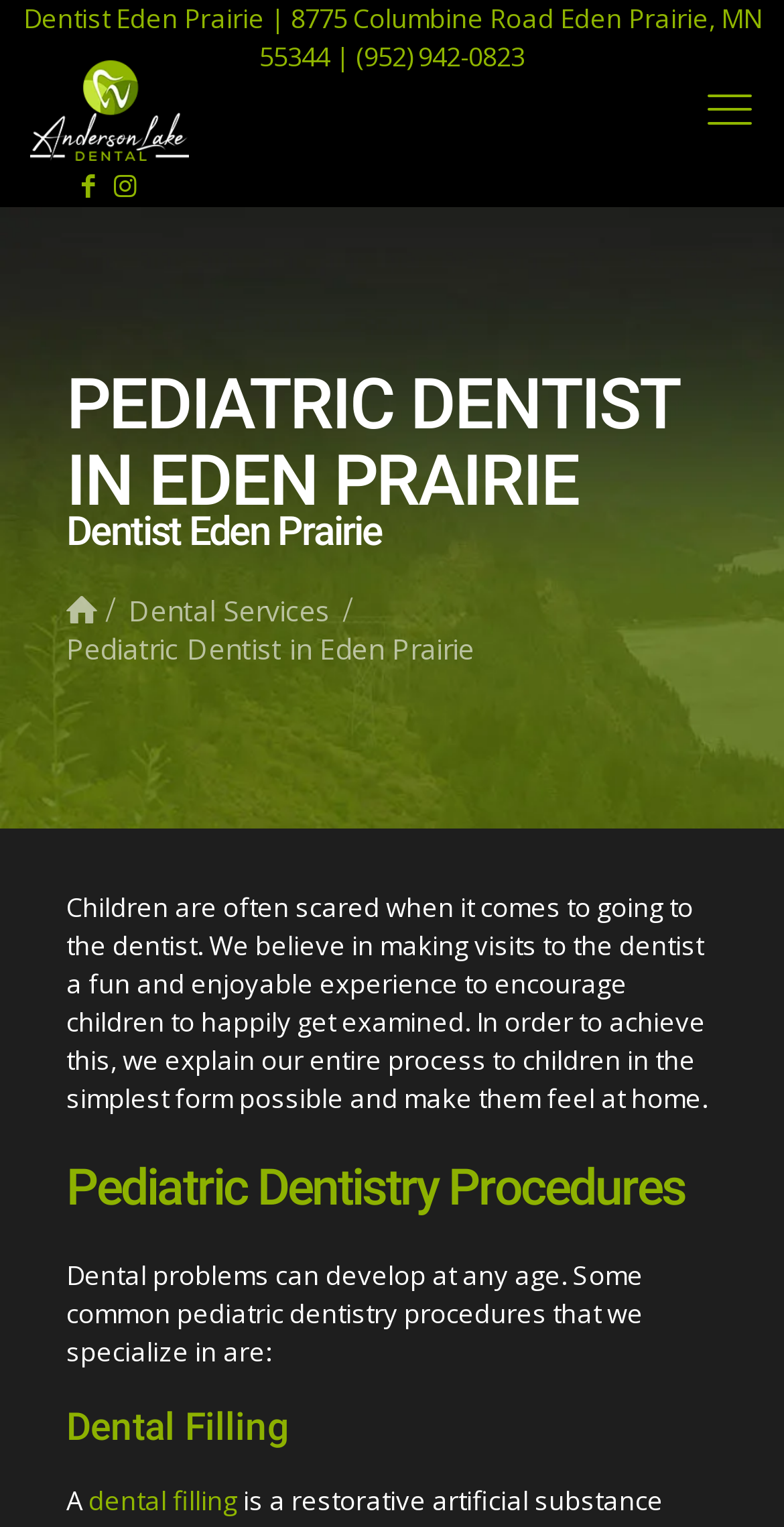What is one of the pediatric dentistry procedures?
Answer with a single word or phrase, using the screenshot for reference.

Dental Filling